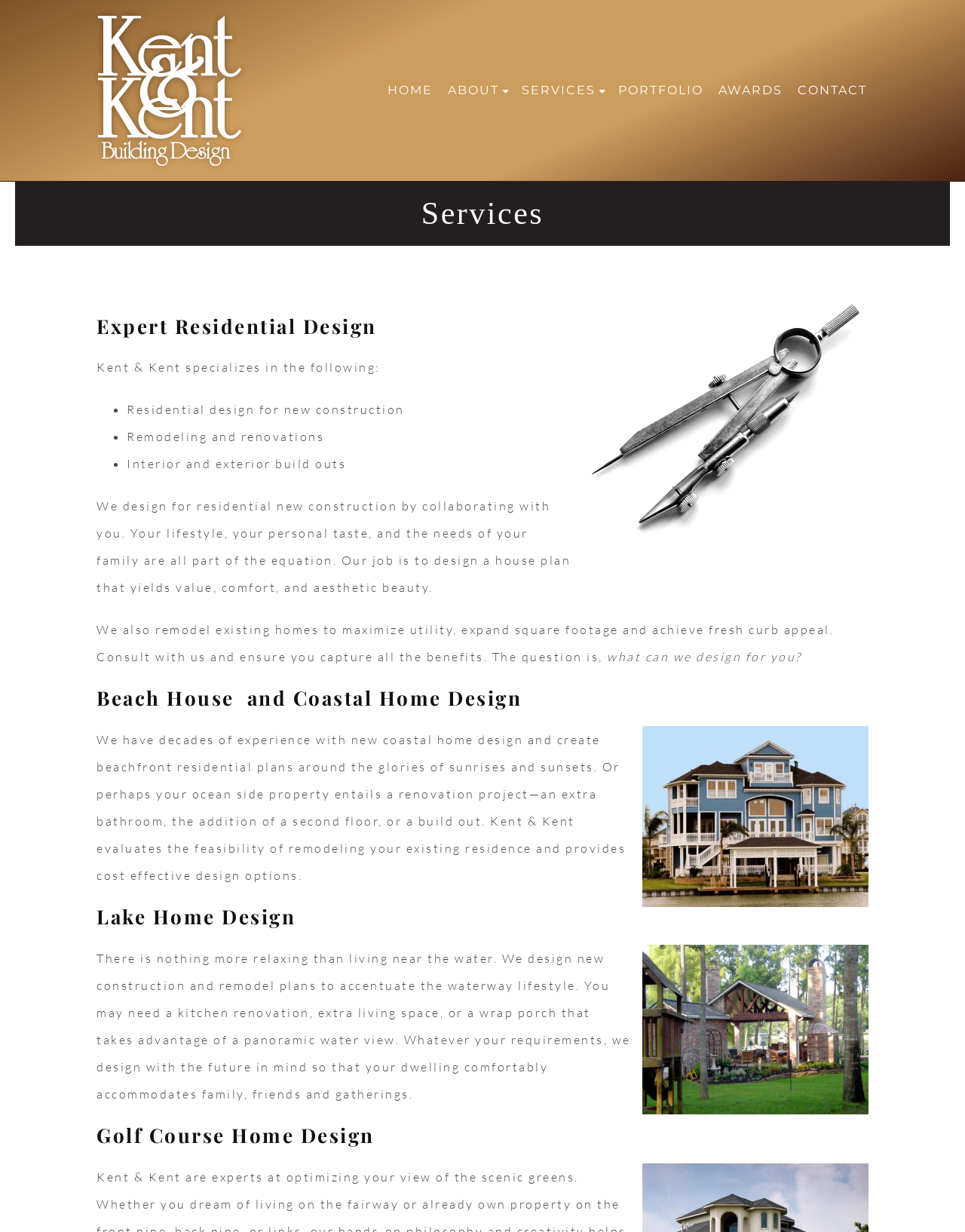What is the focus of Kent & Kent's beach house design?
Using the visual information, respond with a single word or phrase.

Sunrises and sunsets